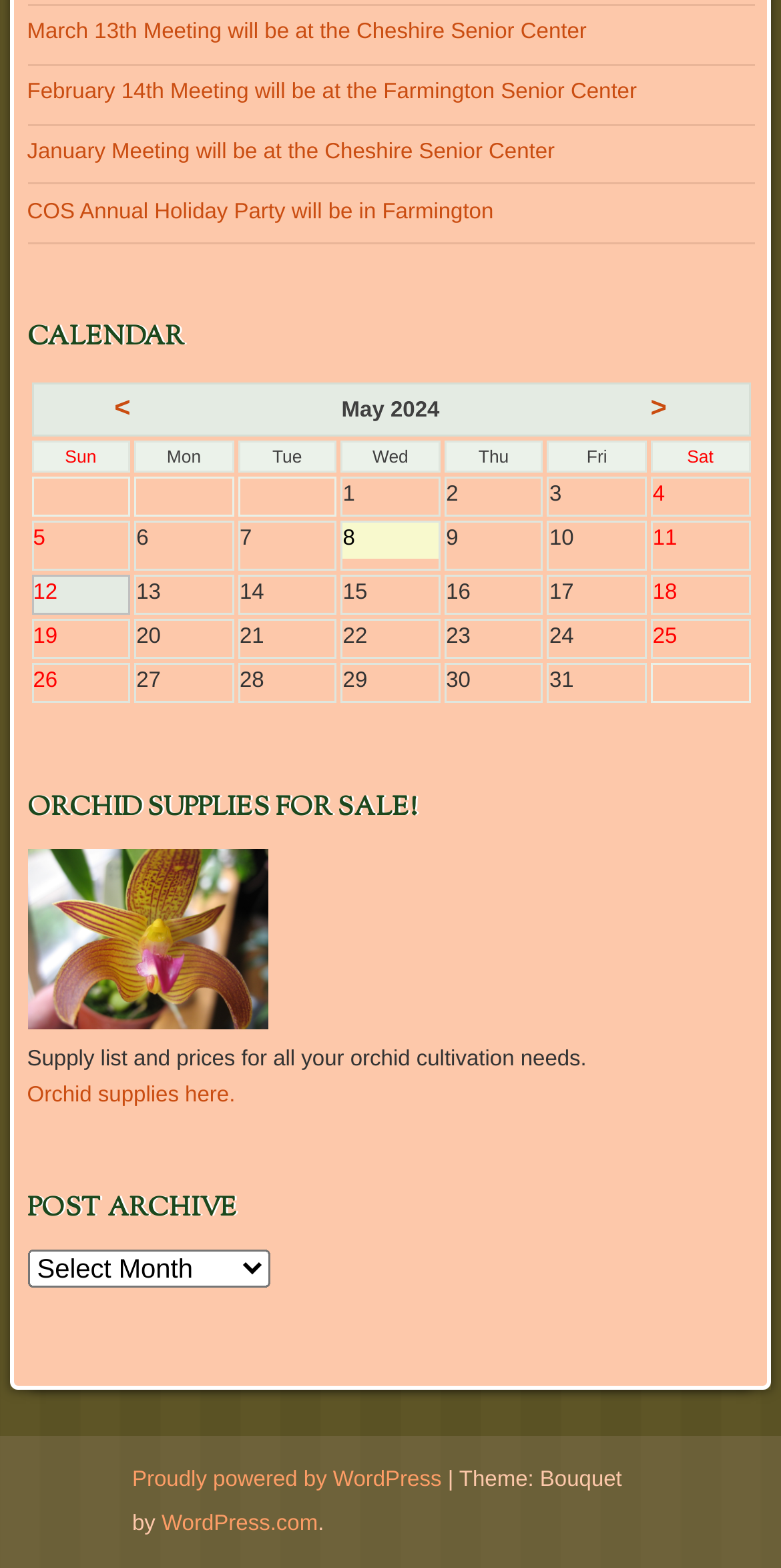Answer the question below using just one word or a short phrase: 
How many days are there in the calendar table?

31